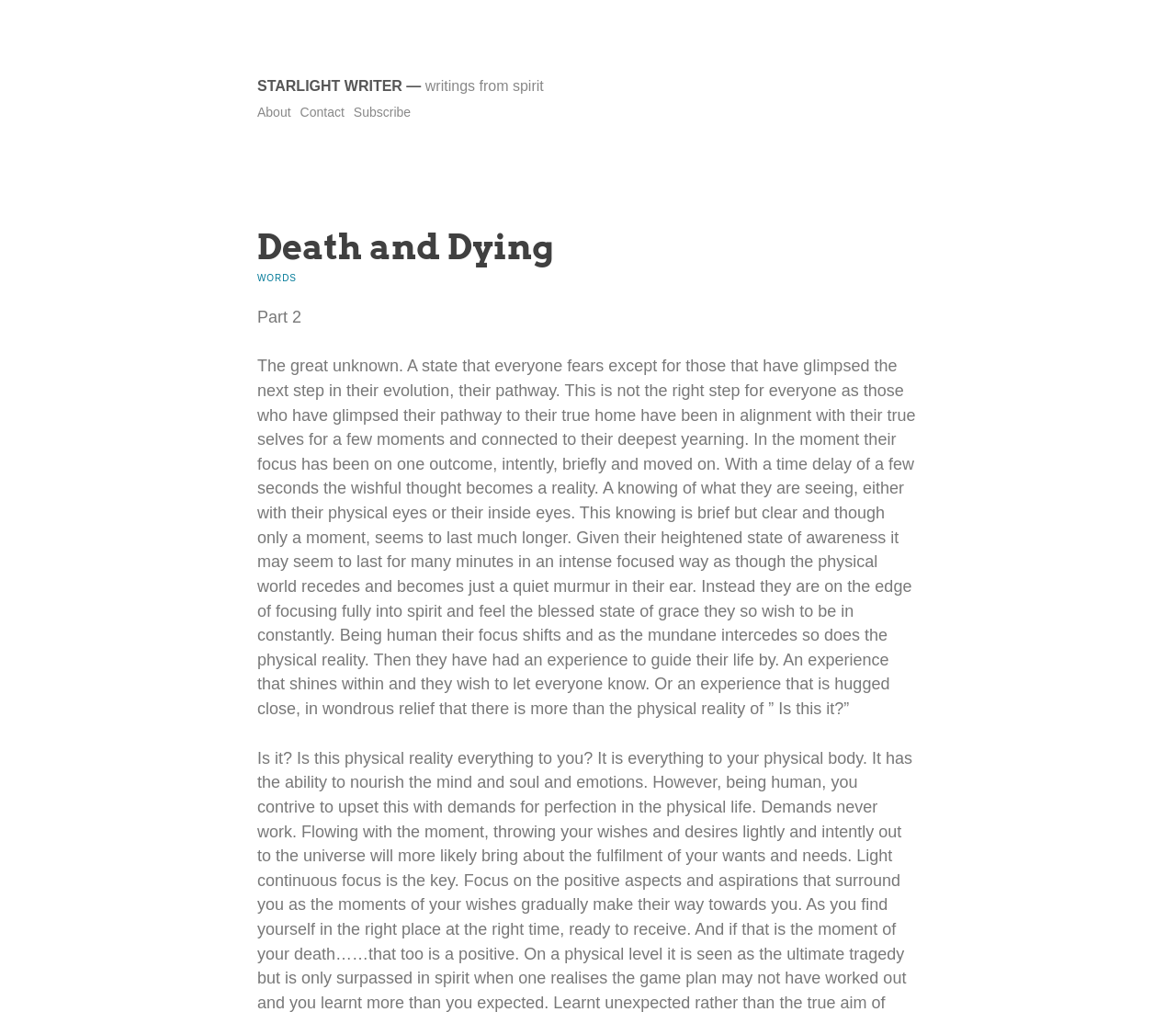What is the author's tone in the text?
Using the visual information, respond with a single word or phrase.

Reflective